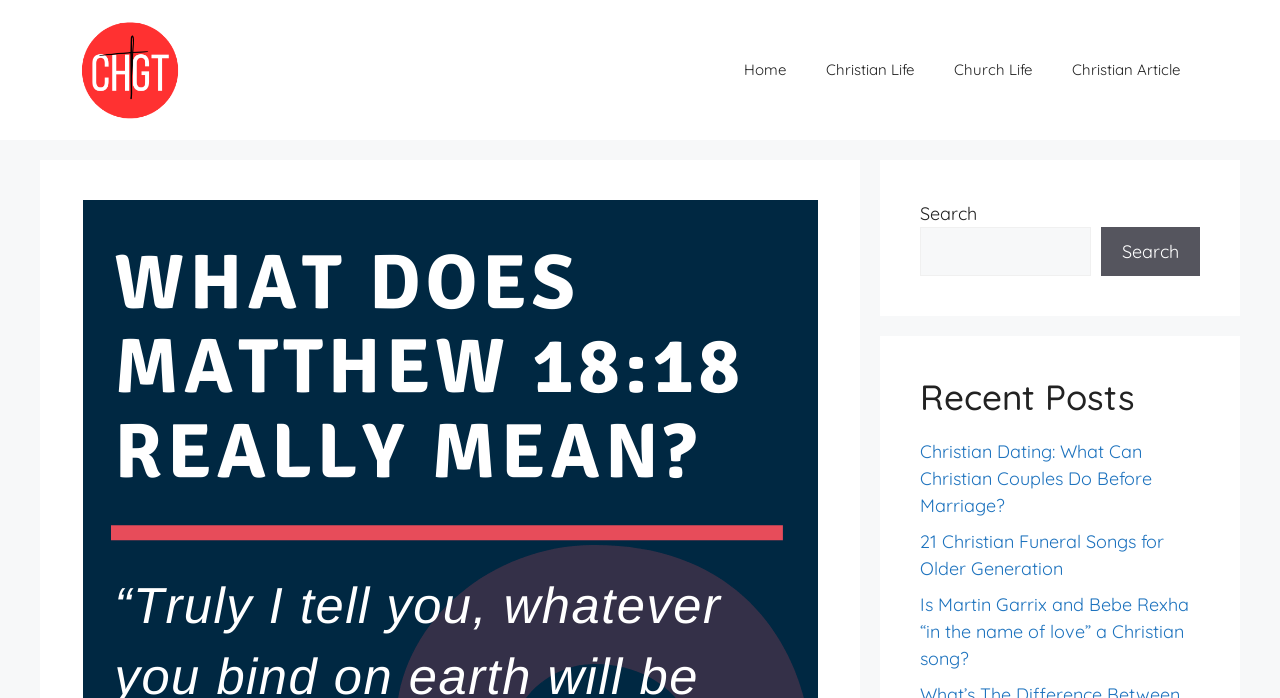Give a comprehensive overview of the webpage, including key elements.

The webpage is about Christian-related topics, with a focus on spiritual implications. At the top, there is a banner with the site's name, "Christian Gist", accompanied by an image of the same name. Below the banner, a navigation menu is located, featuring four links: "Home", "Christian Life", "Church Life", and "Christian Article".

On the right side of the page, there is a complementary section that takes up about a quarter of the page's width. Within this section, a search function is located, consisting of a search box and a "Search" button. Above the search function, a heading "Recent Posts" is displayed.

Below the "Recent Posts" heading, there are three links to recent articles, each with a descriptive title. The first article is about Christian dating, the second is about Christian funeral songs, and the third is about a song by Martin Garrix and Bebe Rexha. These links are stacked vertically, with the most recent post at the top.